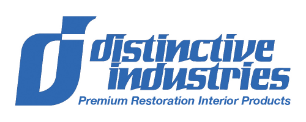What type of cars does Distinctive Industries specialize in?
Give a one-word or short-phrase answer derived from the screenshot.

Classic cars